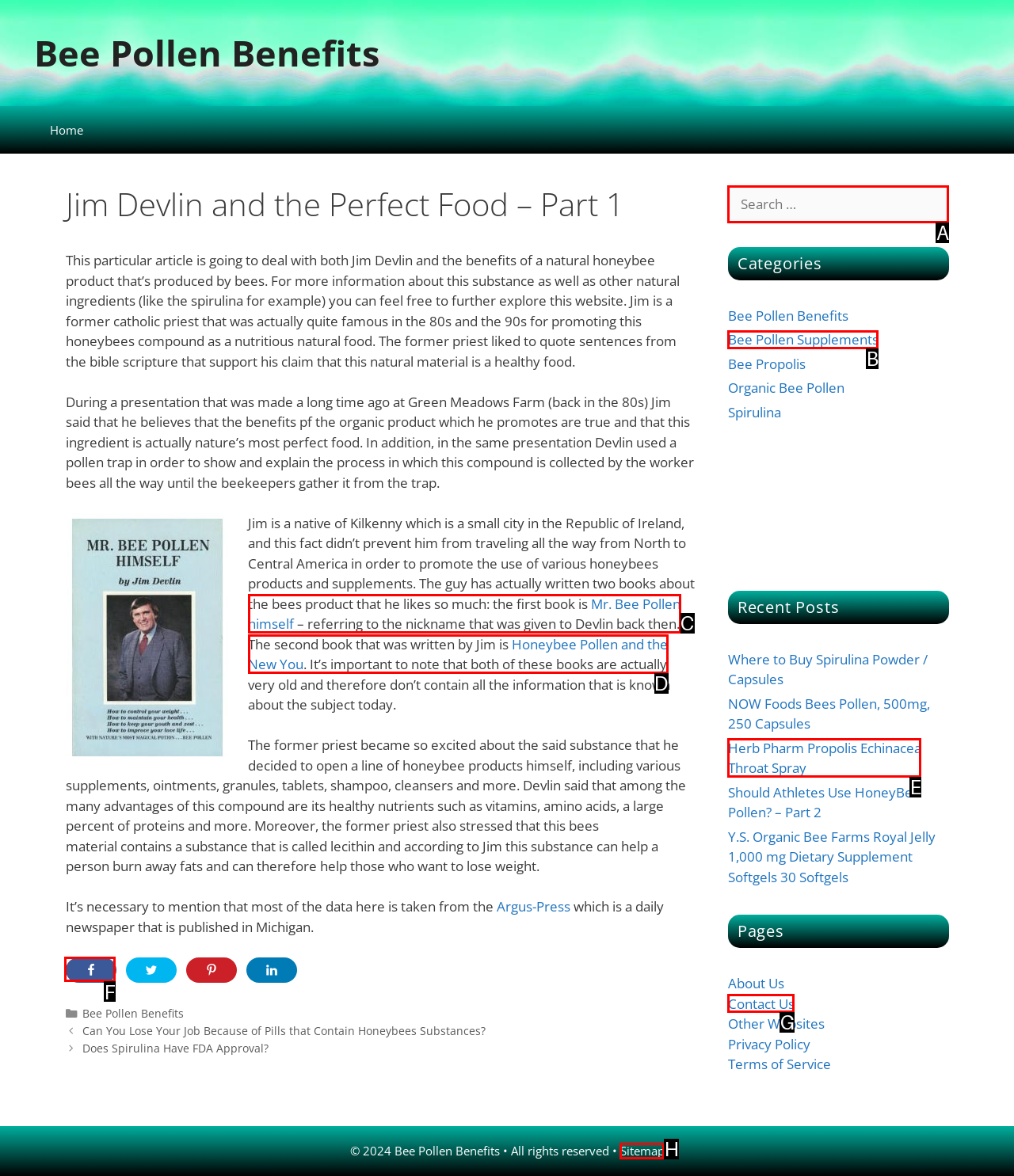Determine which letter corresponds to the UI element to click for this task: Share on Facebook
Respond with the letter from the available options.

F